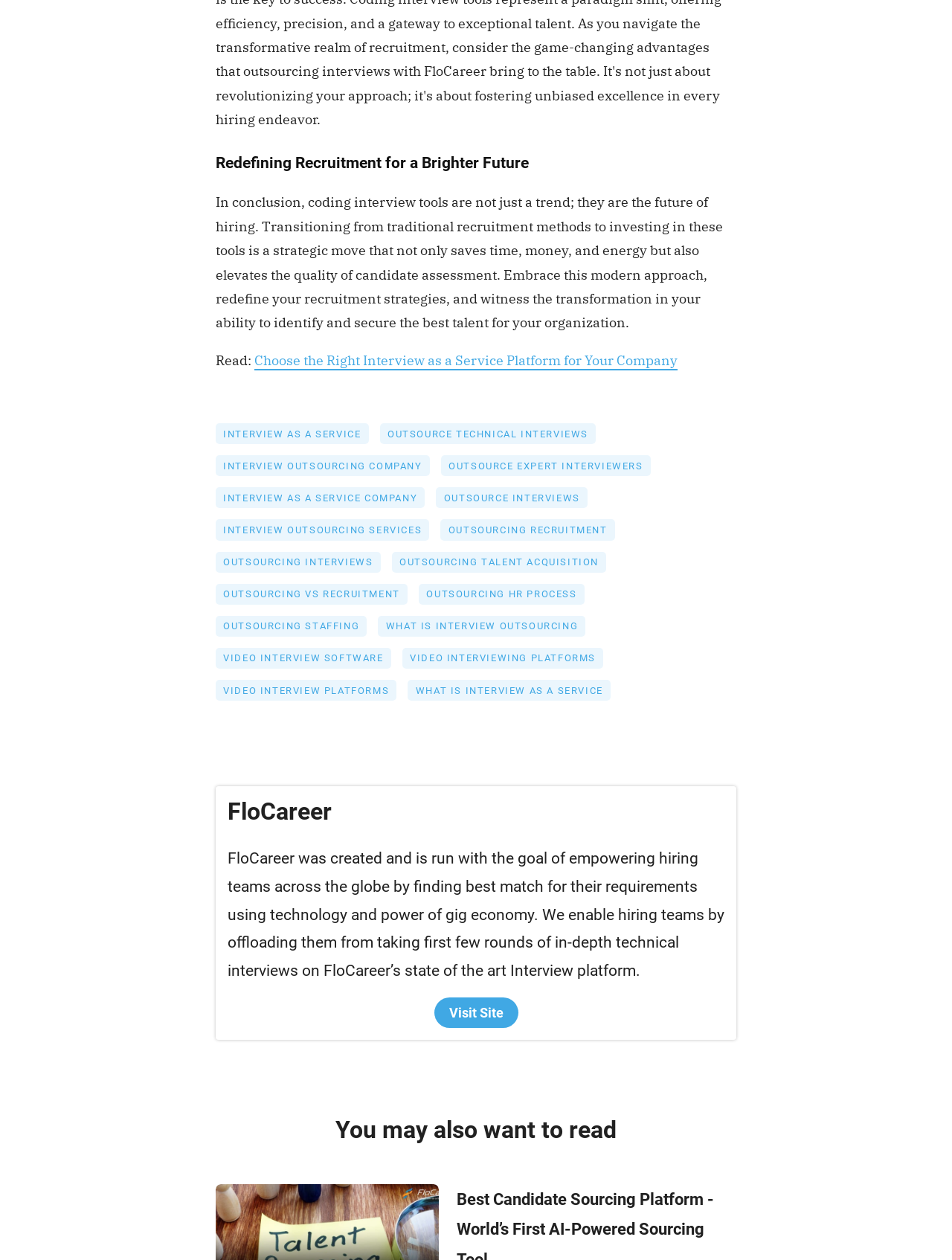Can you specify the bounding box coordinates of the area that needs to be clicked to fulfill the following instruction: "Read the article about choosing the right interview as a service platform"?

[0.267, 0.279, 0.712, 0.294]